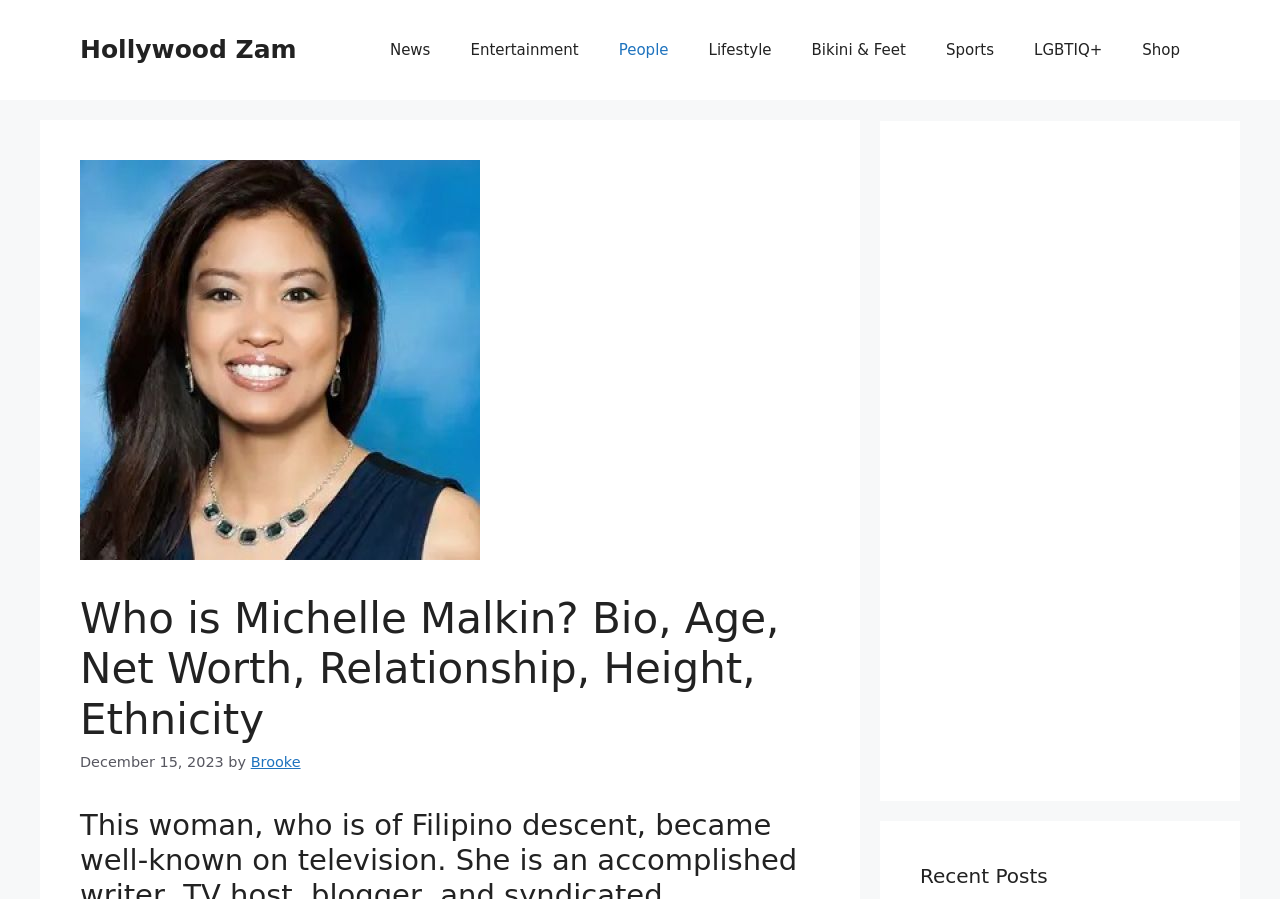Locate the bounding box coordinates of the element to click to perform the following action: 'Get Directions'. The coordinates should be given as four float values between 0 and 1, in the form of [left, top, right, bottom].

None